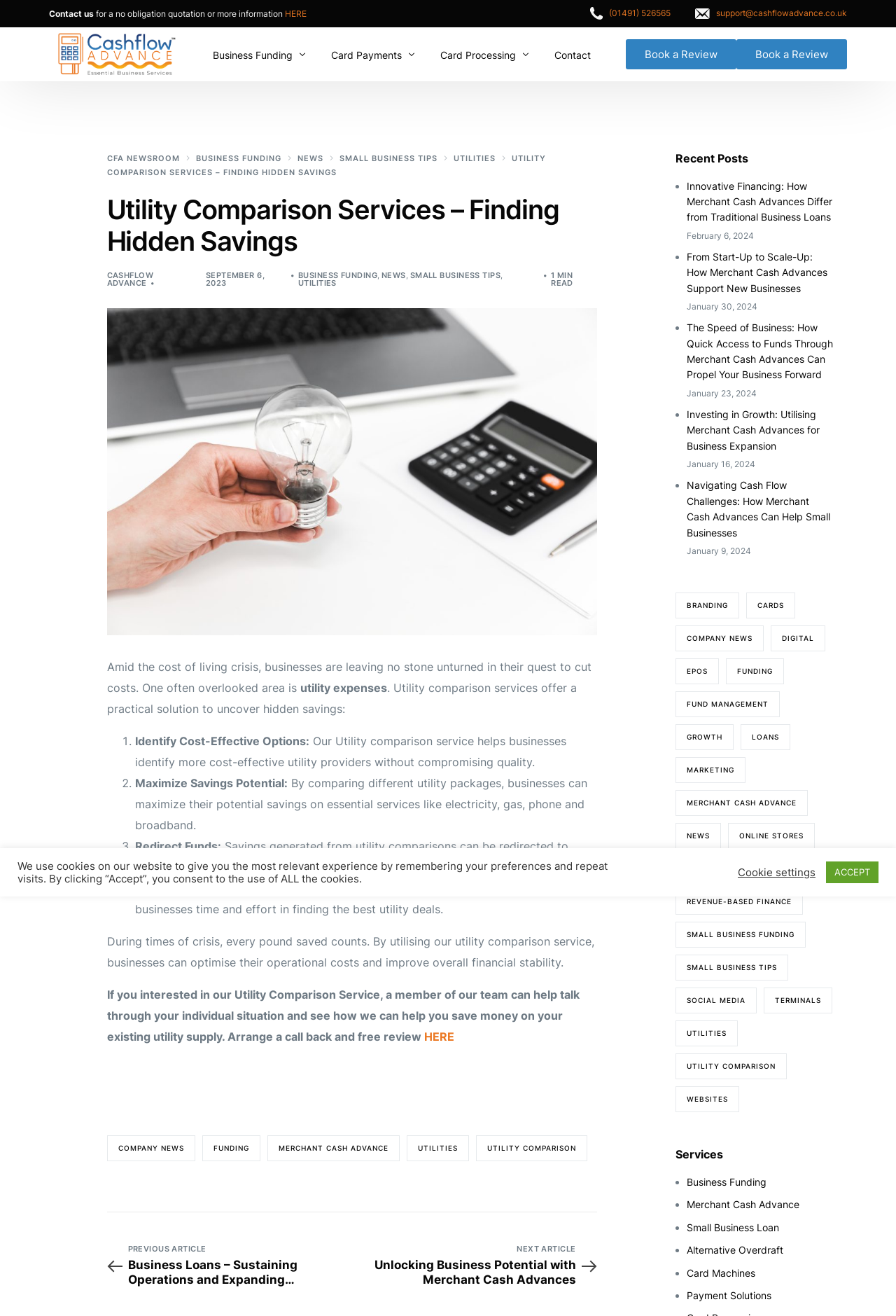Please specify the bounding box coordinates of the region to click in order to perform the following instruction: "Get a no obligation quotation or more information".

[0.105, 0.006, 0.318, 0.014]